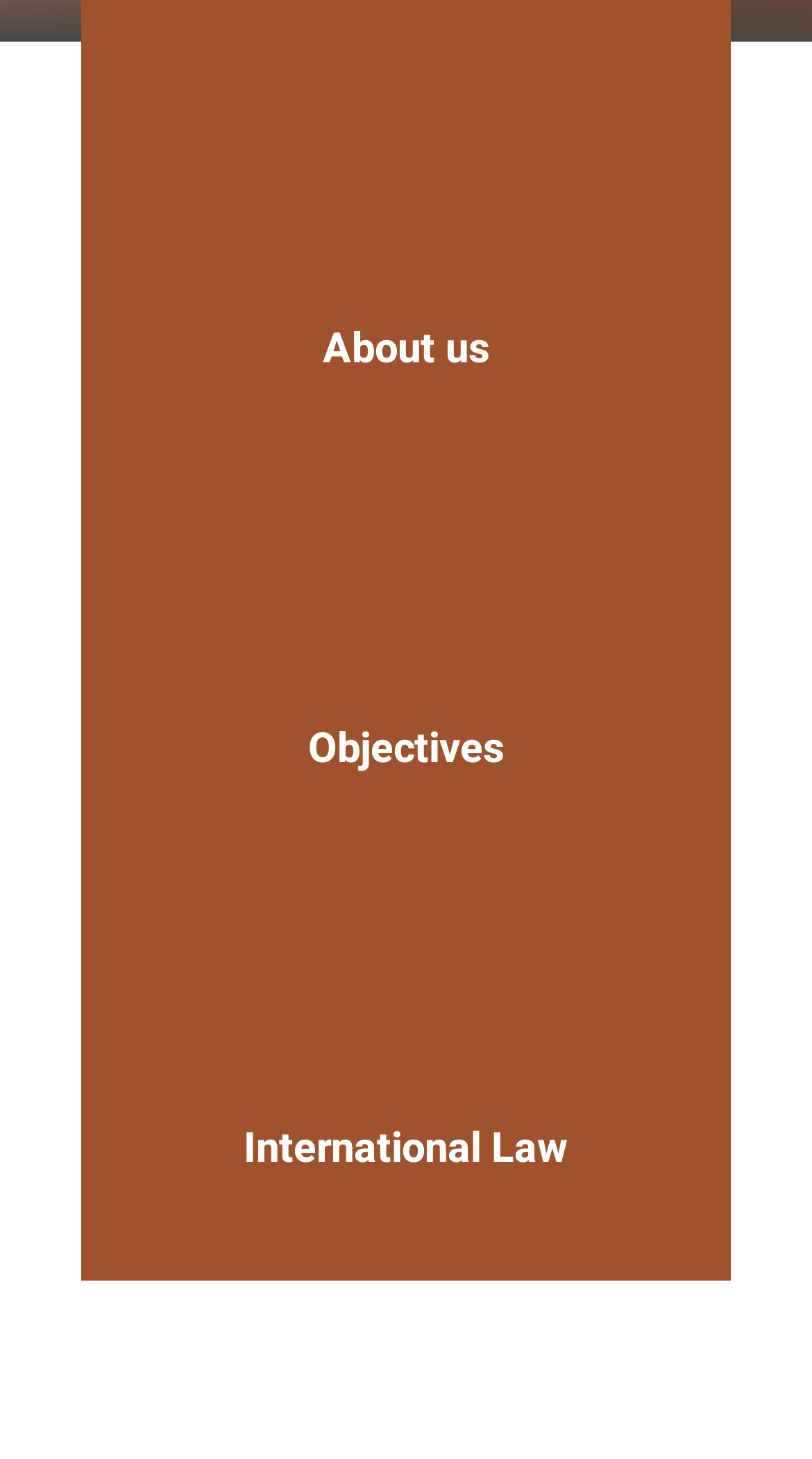What is the last section about?
From the screenshot, supply a one-word or short-phrase answer.

International Law